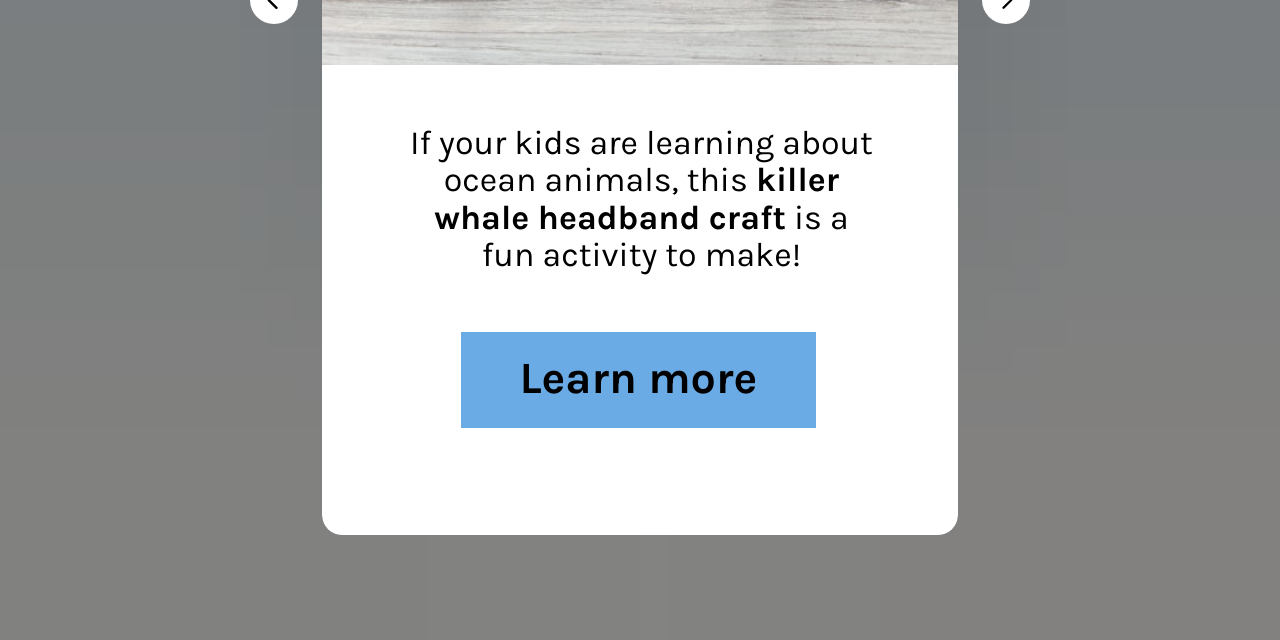Please find the bounding box for the following UI element description. Provide the coordinates in (top-left x, top-left y, bottom-right x, bottom-right y) format, with values between 0 and 1: Learn more

[0.36, 0.518, 0.637, 0.668]